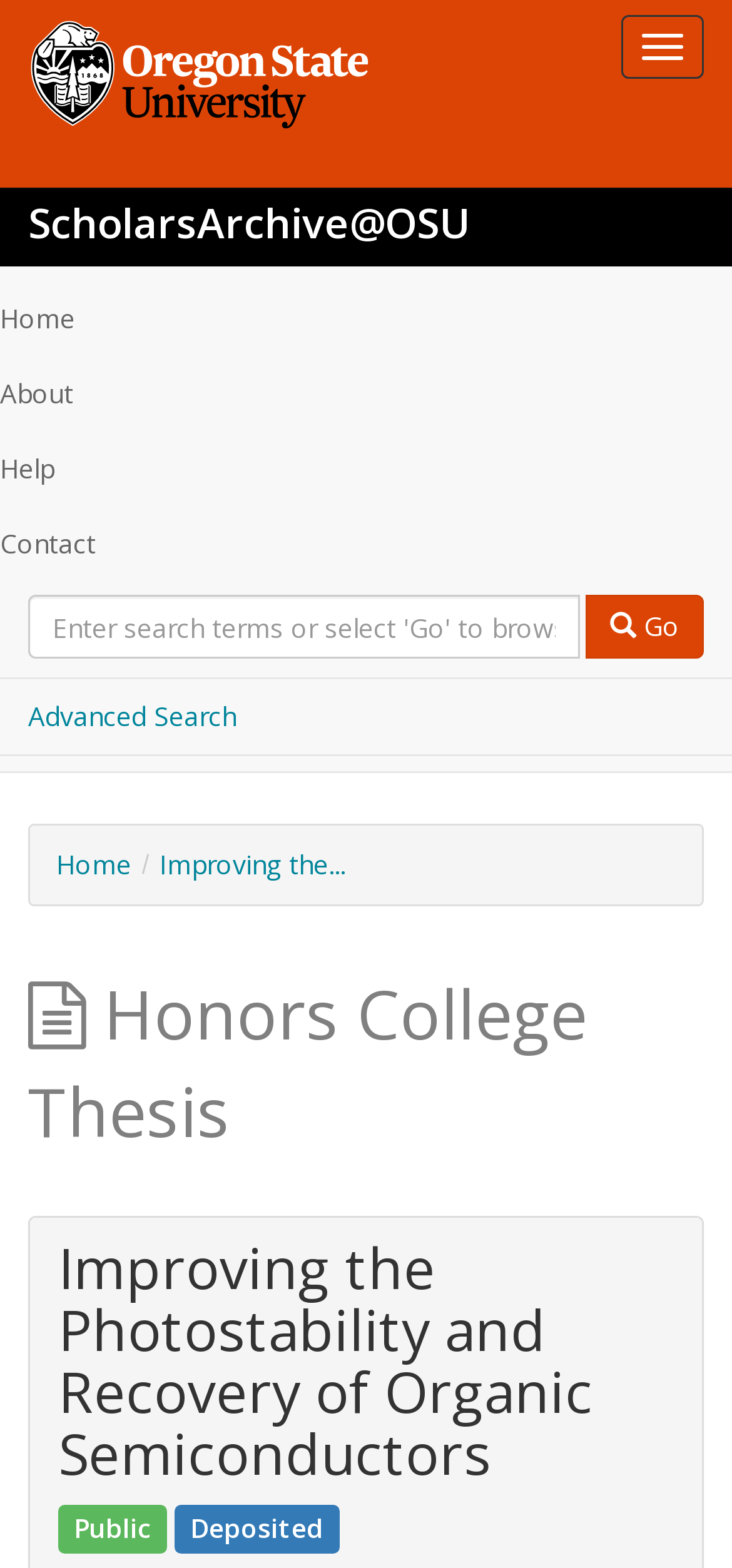What is the name of the university?
Please utilize the information in the image to give a detailed response to the question.

I found the answer by looking at the link element with the text 'Oregon State University' and an image with the same name, which suggests that it is the name of the university.